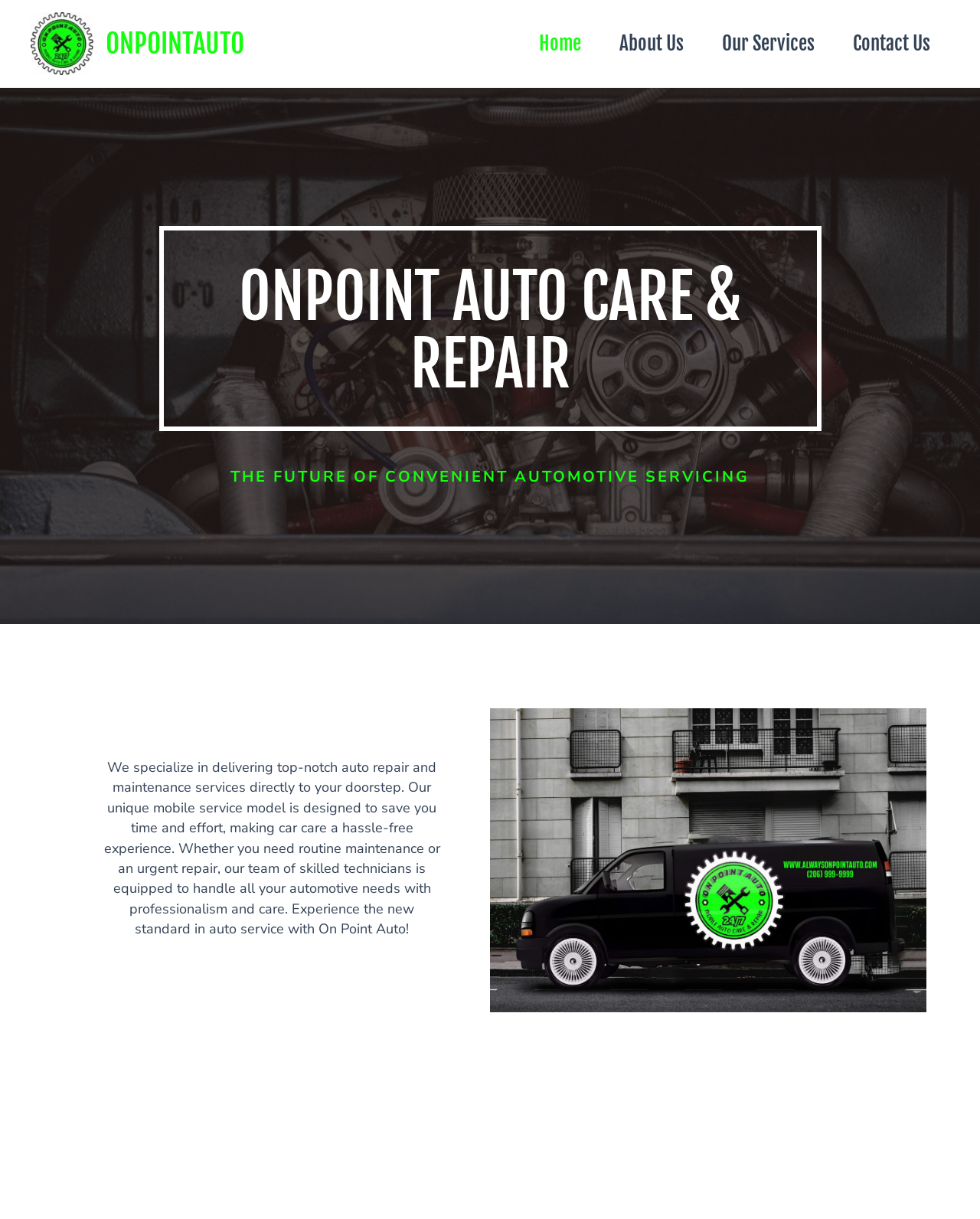Determine the bounding box coordinates for the HTML element mentioned in the following description: "ONPOINTAUTO". The coordinates should be a list of four floats ranging from 0 to 1, represented as [left, top, right, bottom].

[0.108, 0.022, 0.249, 0.05]